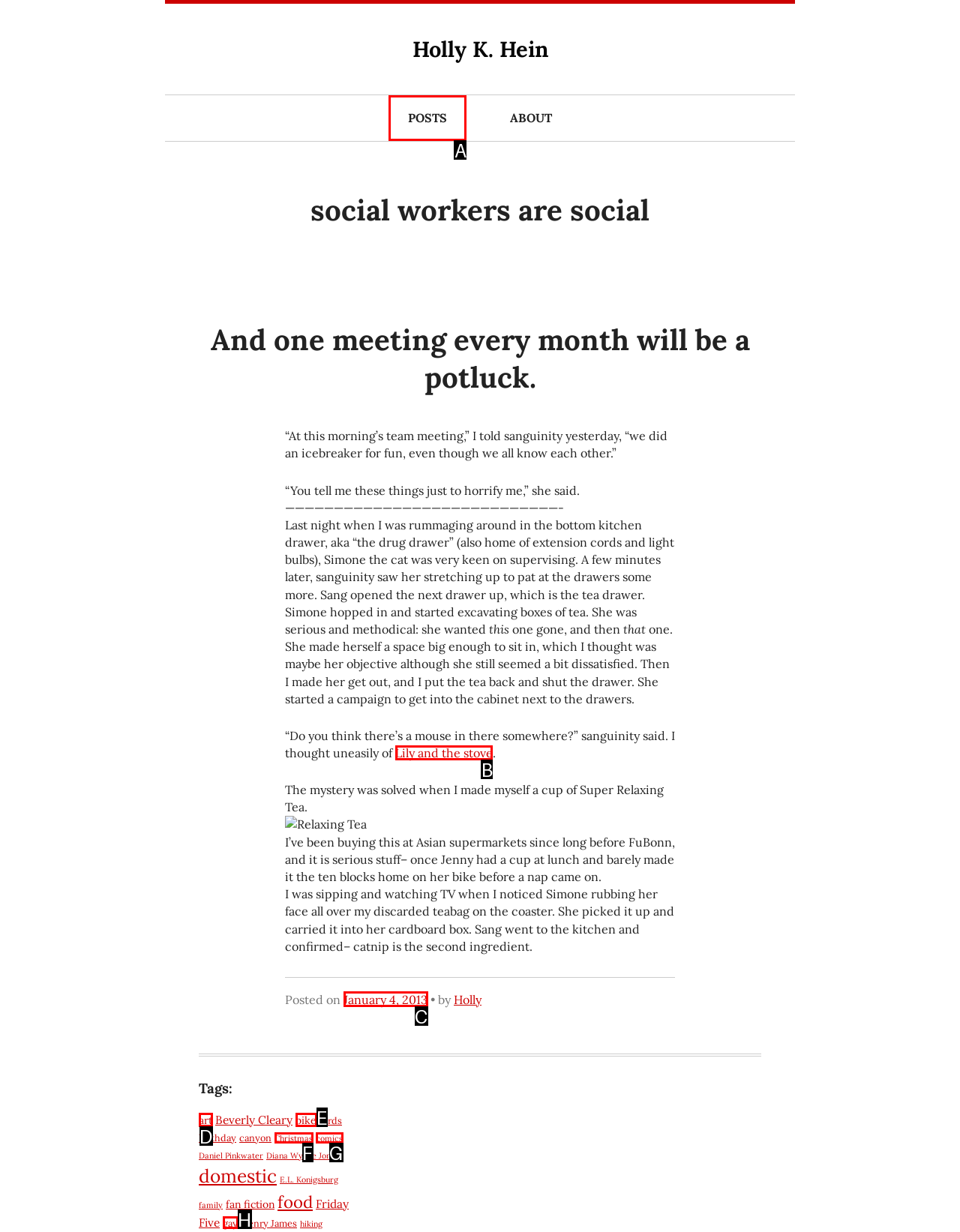Pick the right letter to click to achieve the task: Click on the link 'Lily and the stove'
Answer with the letter of the correct option directly.

B